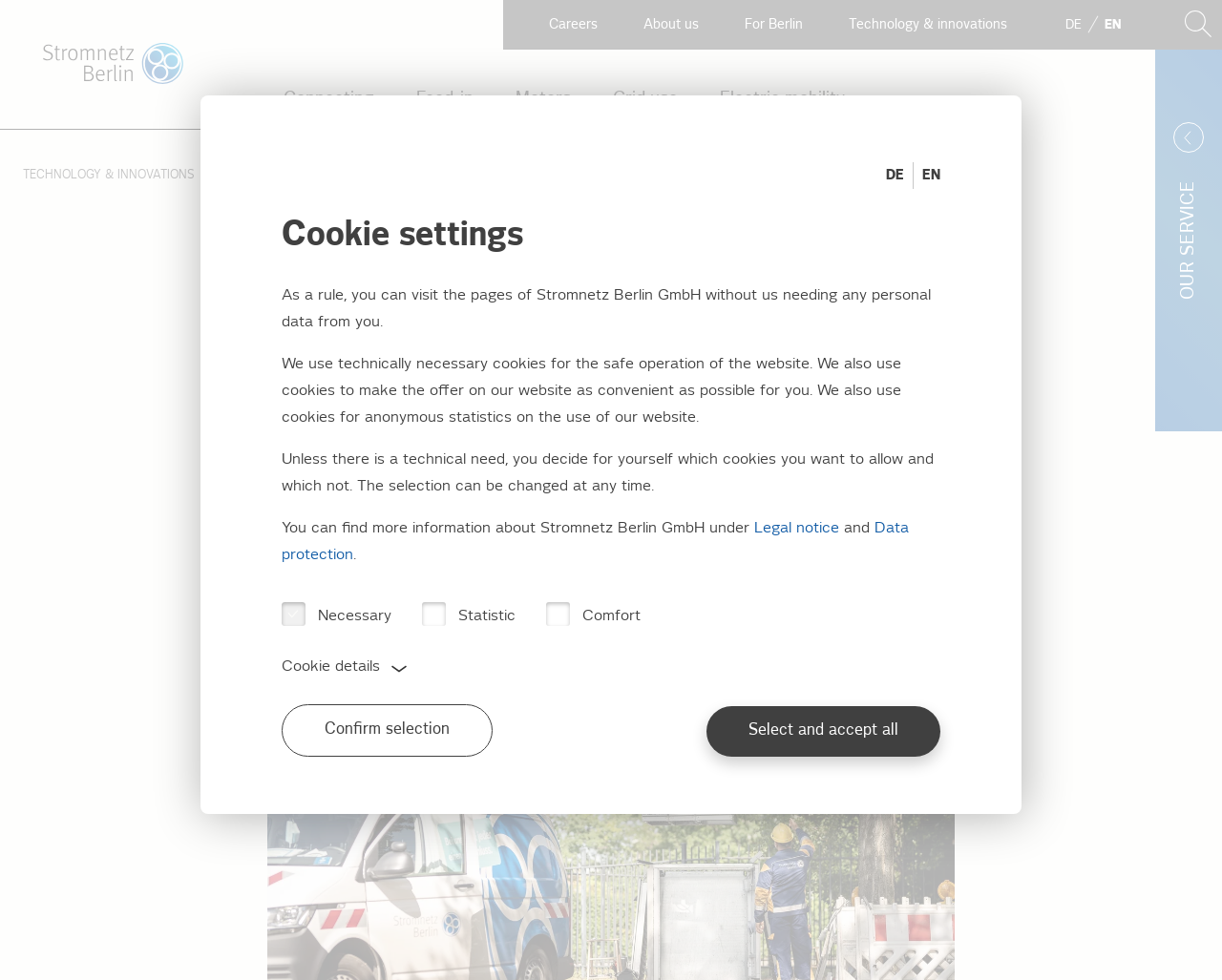Please provide the bounding box coordinates for the element that needs to be clicked to perform the instruction: "Learn about 'Electric mobility'". The coordinates must consist of four float numbers between 0 and 1, formatted as [left, top, right, bottom].

[0.572, 0.07, 0.709, 0.132]